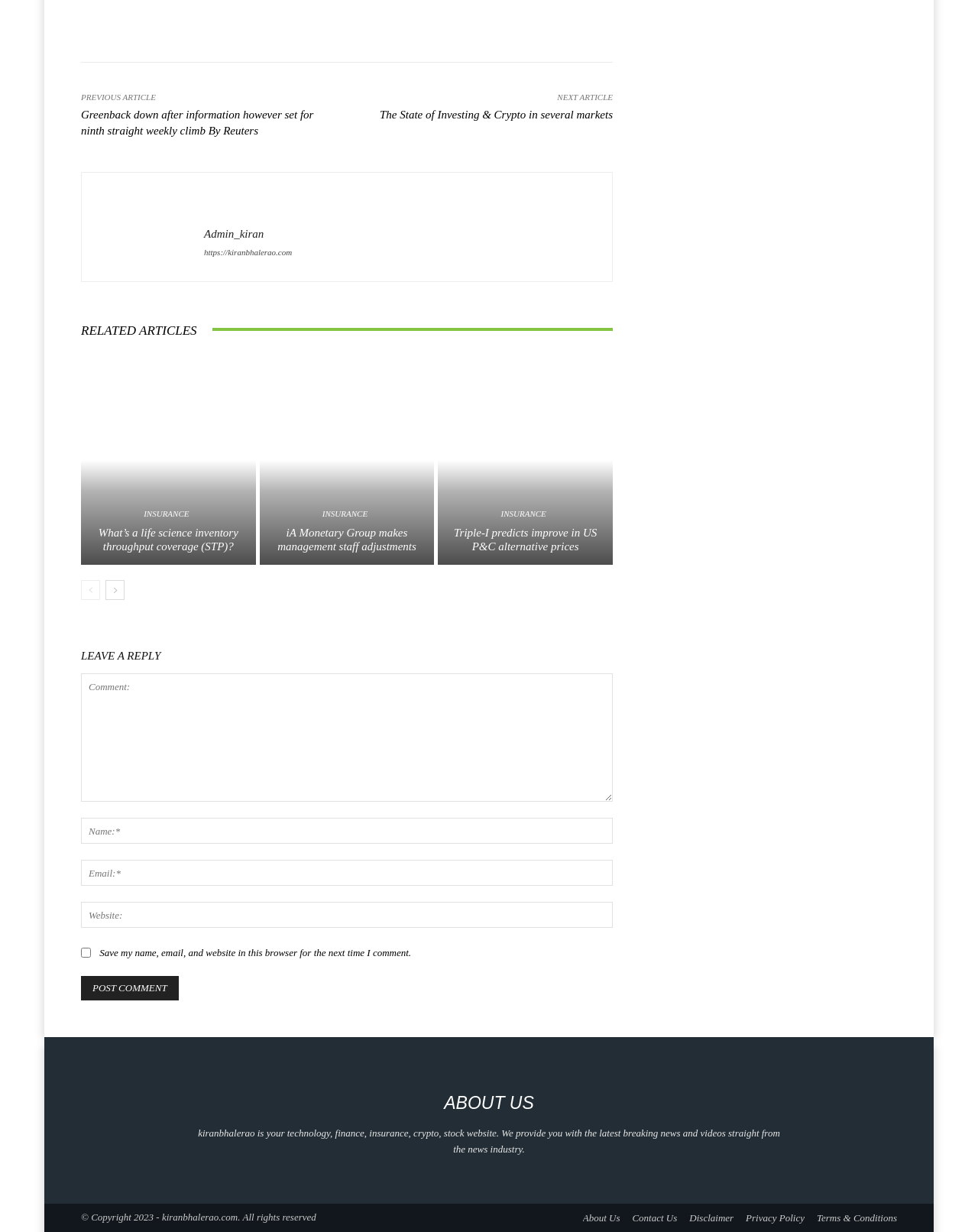What is the topic of the article 'What’s a life science inventory throughput coverage (STP)?'
Using the image as a reference, answer with just one word or a short phrase.

Insurance